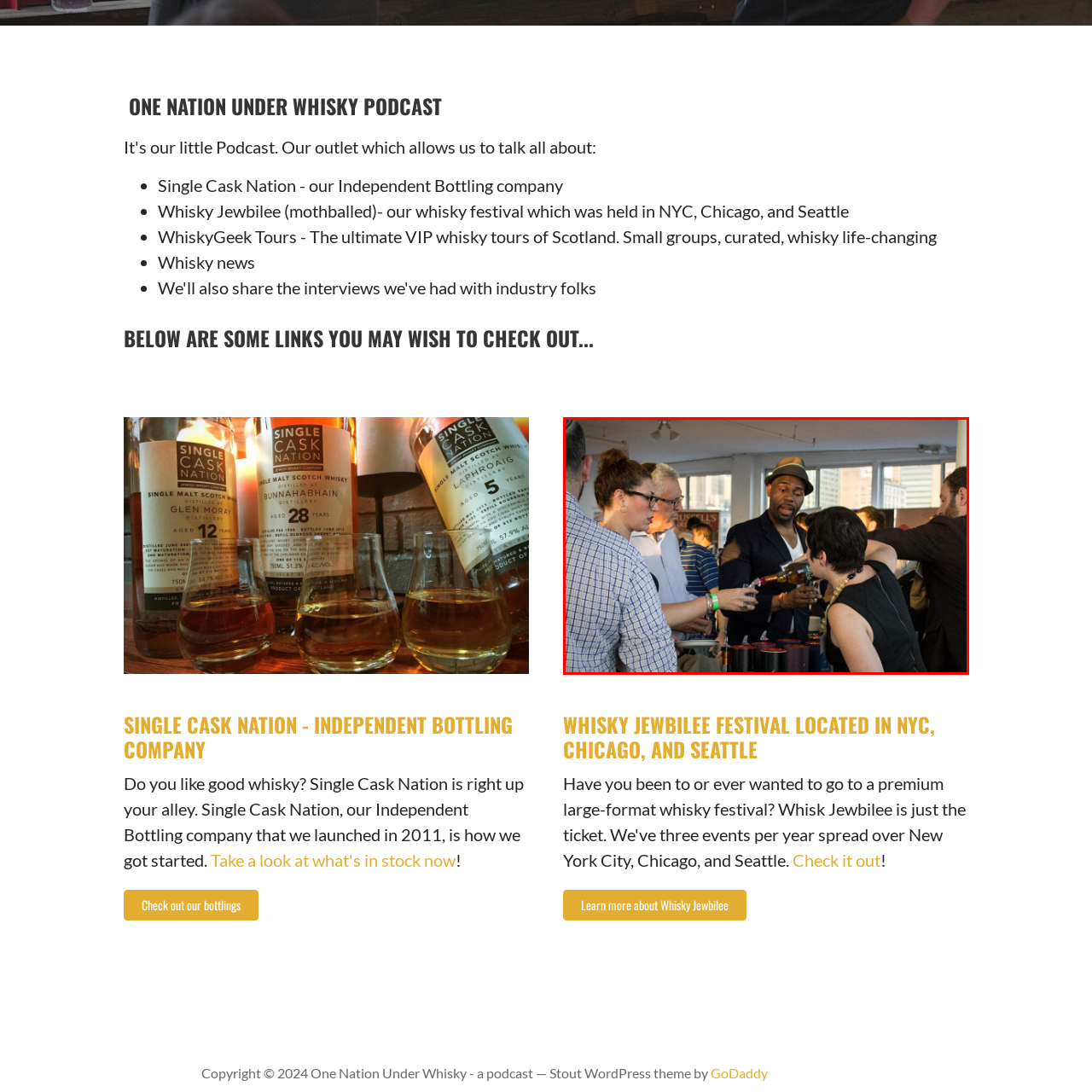Concentrate on the image area surrounded by the red border and answer the following question comprehensively: What is the woman in black dress doing?

In the foreground of the image, a woman in a black dress is leaning in to receive a drink, which is being poured from a bottle by another individual. This indicates that she is being served a whisky.